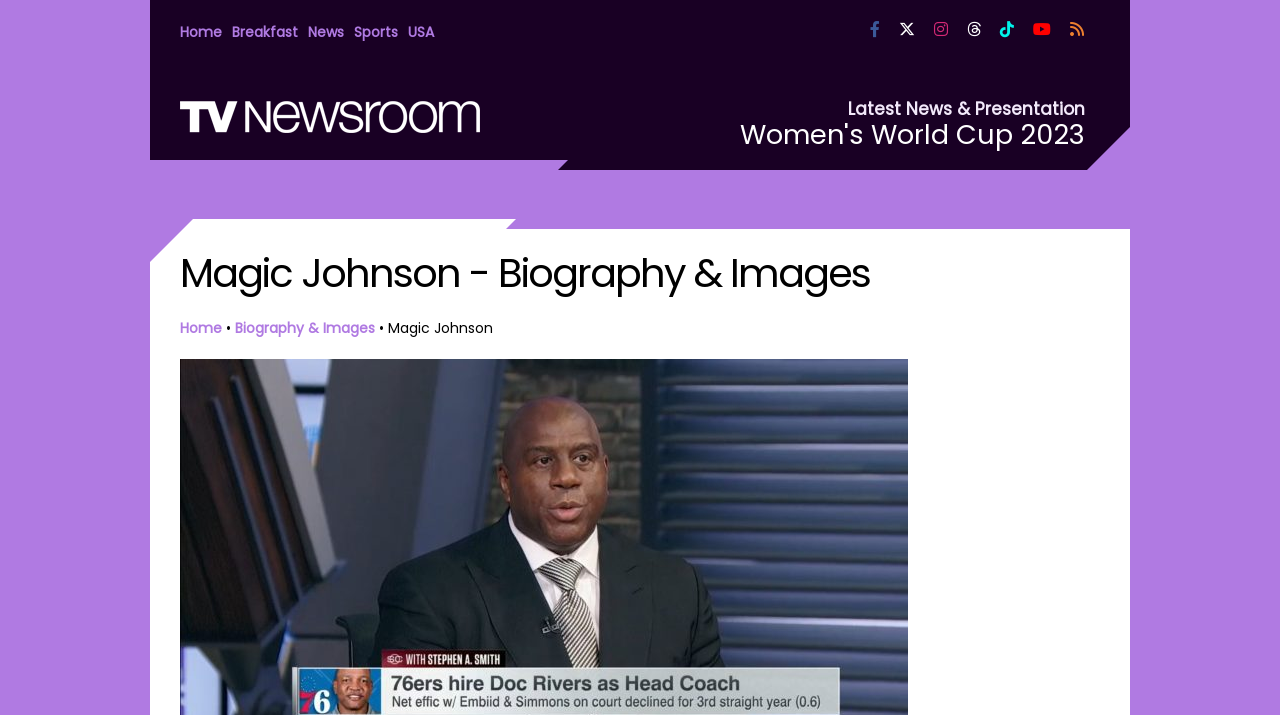How many social media links are present on the top right corner?
From the image, respond using a single word or phrase.

6